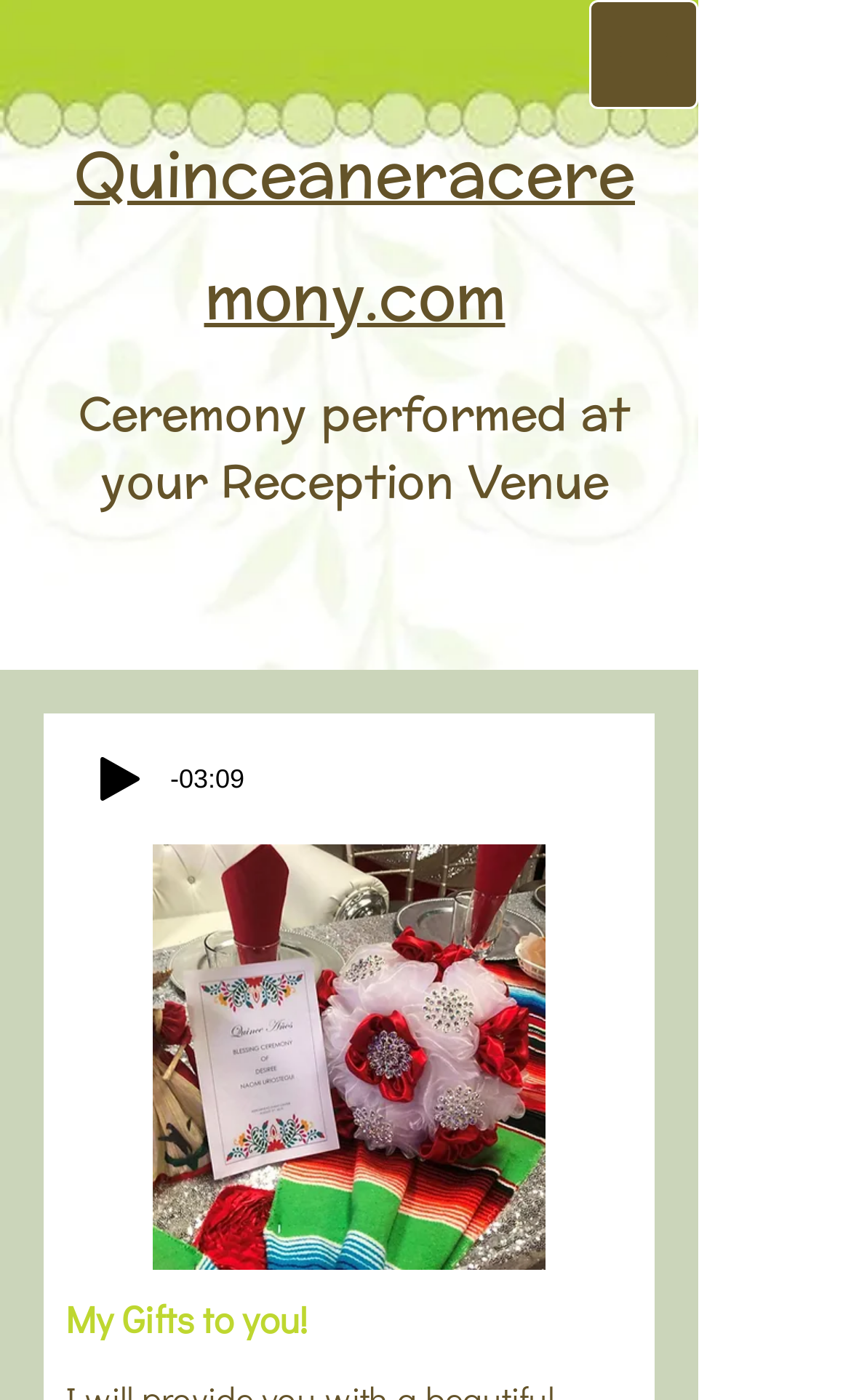Provide the bounding box coordinates of the HTML element described as: "parent_node: Quinceaneracere​mony.com aria-label="Open navigation menu"". The bounding box coordinates should be four float numbers between 0 and 1, i.e., [left, top, right, bottom].

[0.692, 0.0, 0.821, 0.078]